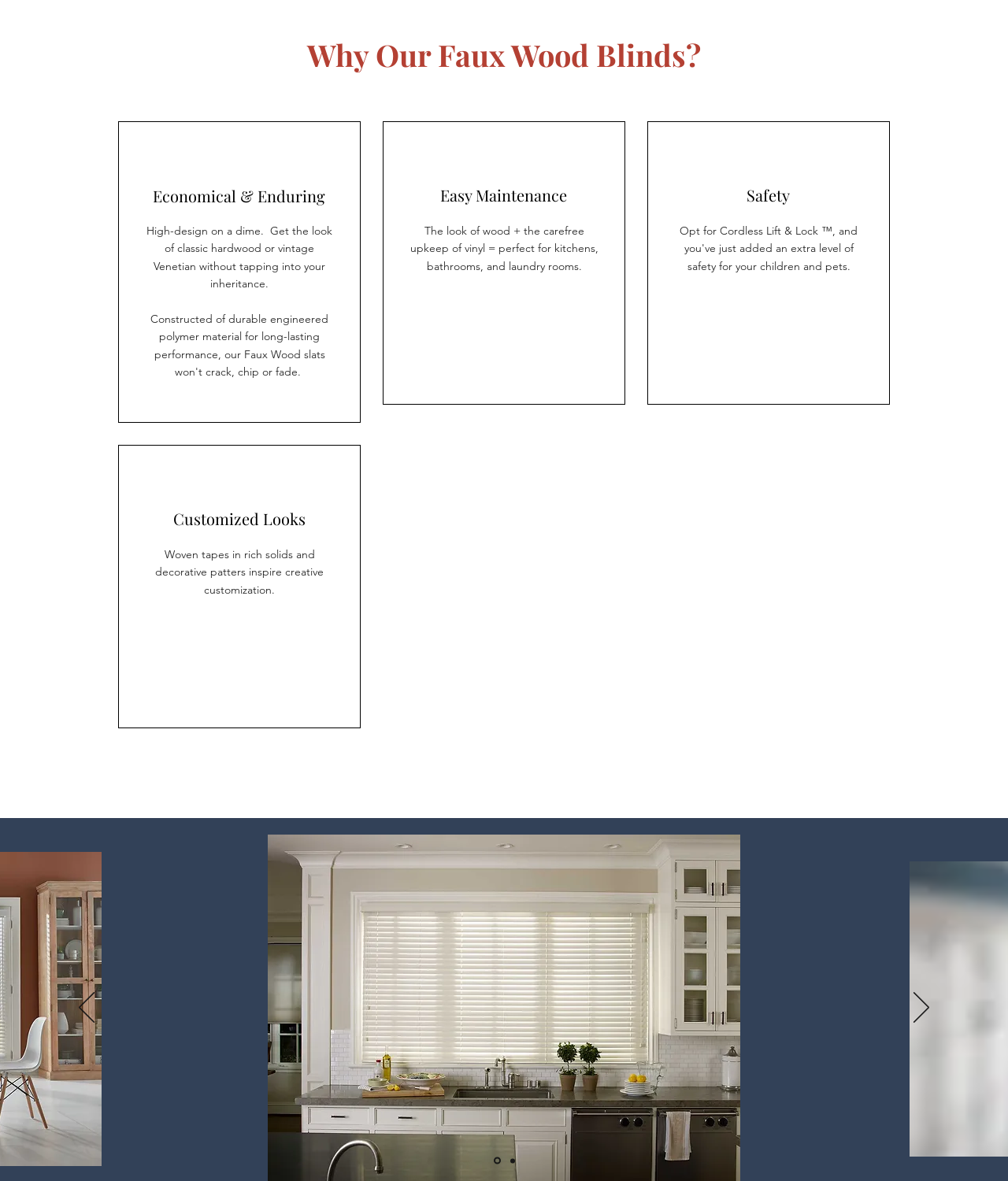Can you give a detailed response to the following question using the information from the image? What is the advantage of faux wood blinds in kitchens?

The webpage mentions 'Easy Maintenance' as one of the benefits of faux wood blinds, and specifically mentions that they are 'perfect for kitchens, bathrooms, and laundry rooms', implying that easy maintenance is an advantage of faux wood blinds in kitchens.